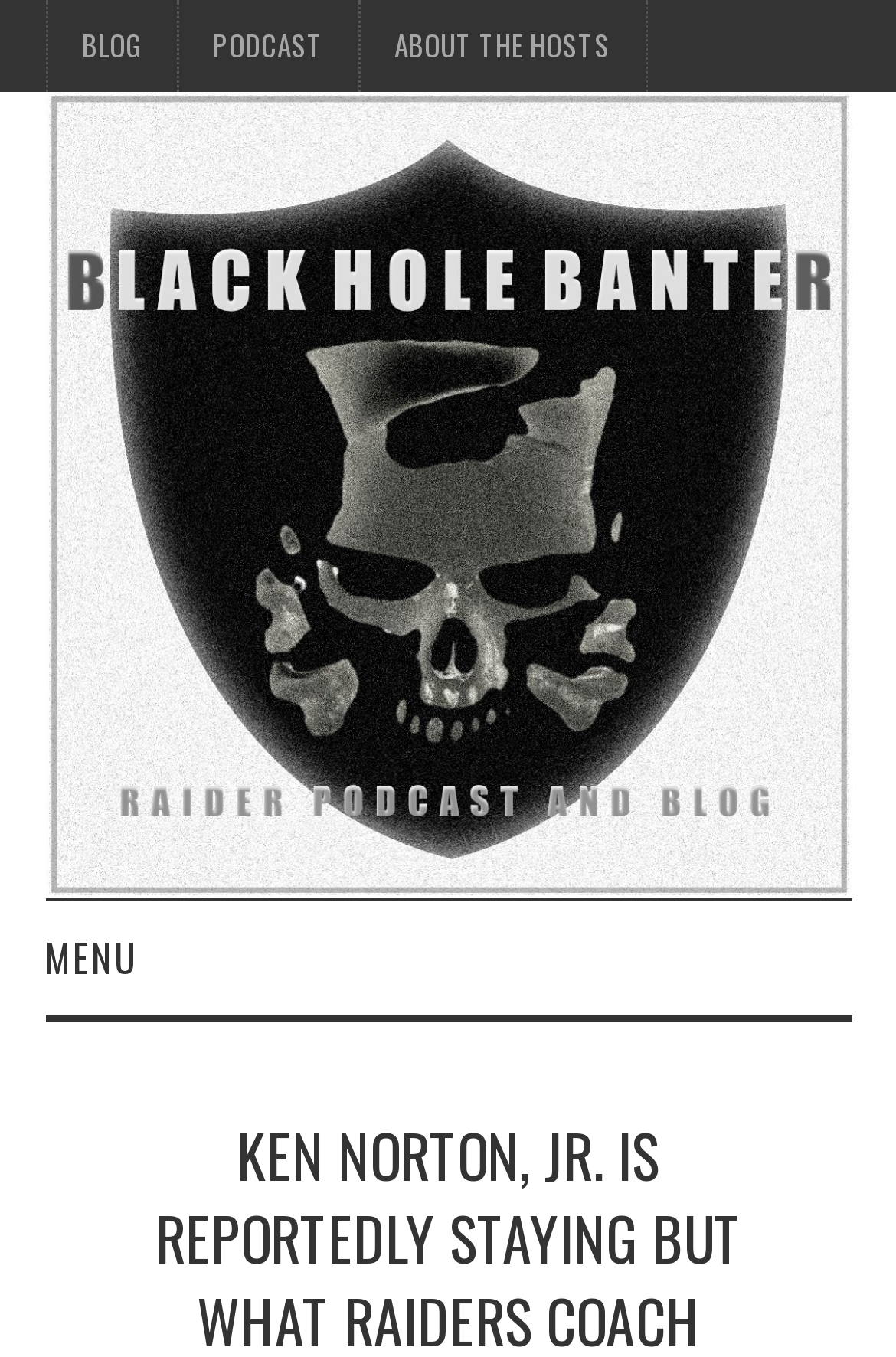Please find the bounding box coordinates (top-left x, top-left y, bottom-right x, bottom-right y) in the screenshot for the UI element described as follows: Menu

[0.05, 0.664, 0.153, 0.748]